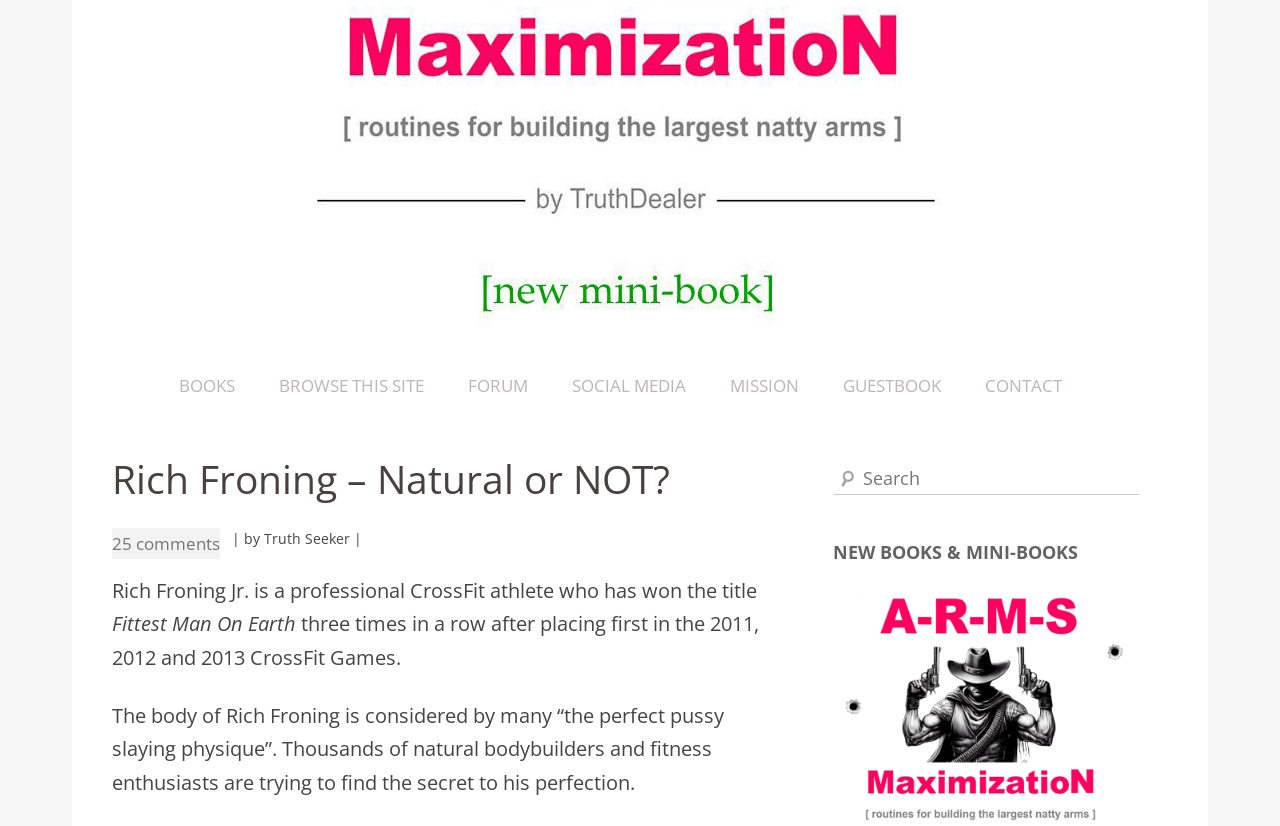Mark the bounding box of the element that matches the following description: "alt="NattyOrNot.com"".

[0.141, 0.395, 0.859, 0.418]